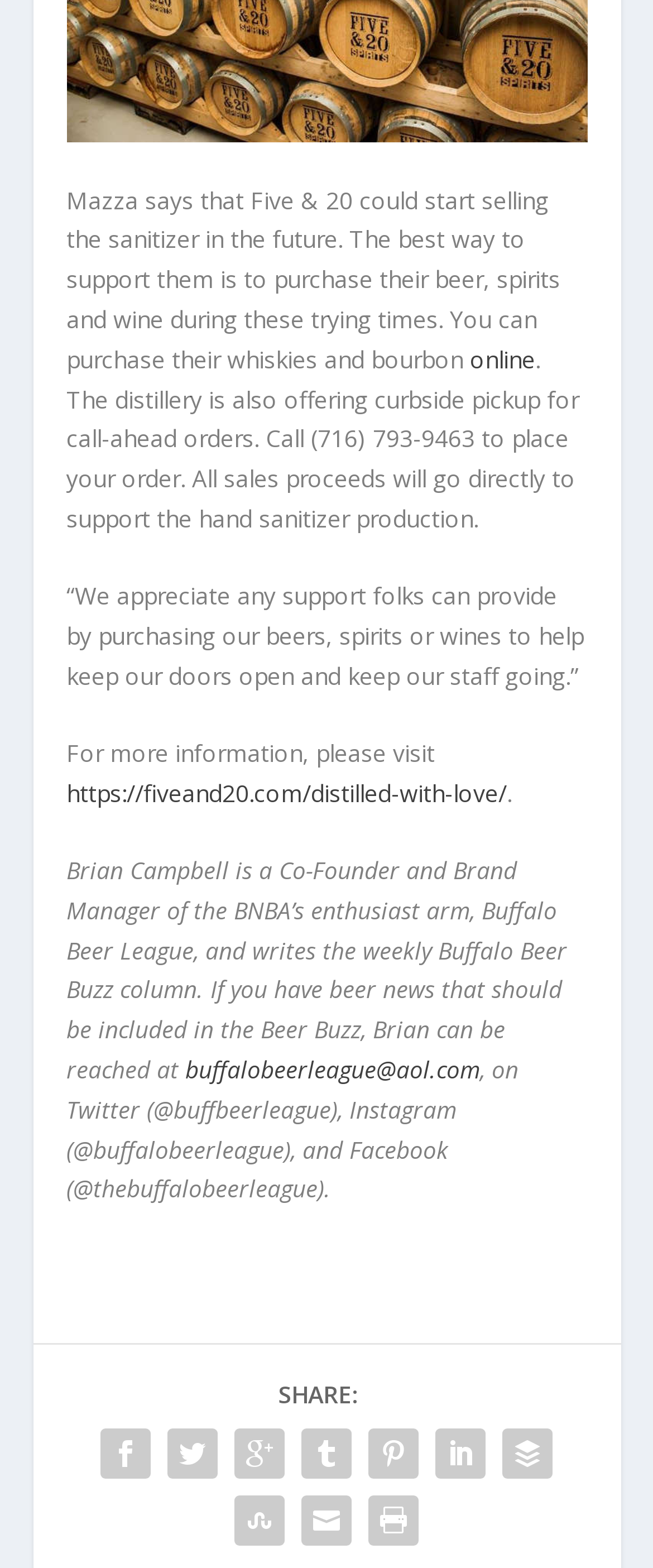Please identify the bounding box coordinates of the clickable region that I should interact with to perform the following instruction: "click online". The coordinates should be expressed as four float numbers between 0 and 1, i.e., [left, top, right, bottom].

[0.719, 0.219, 0.819, 0.239]